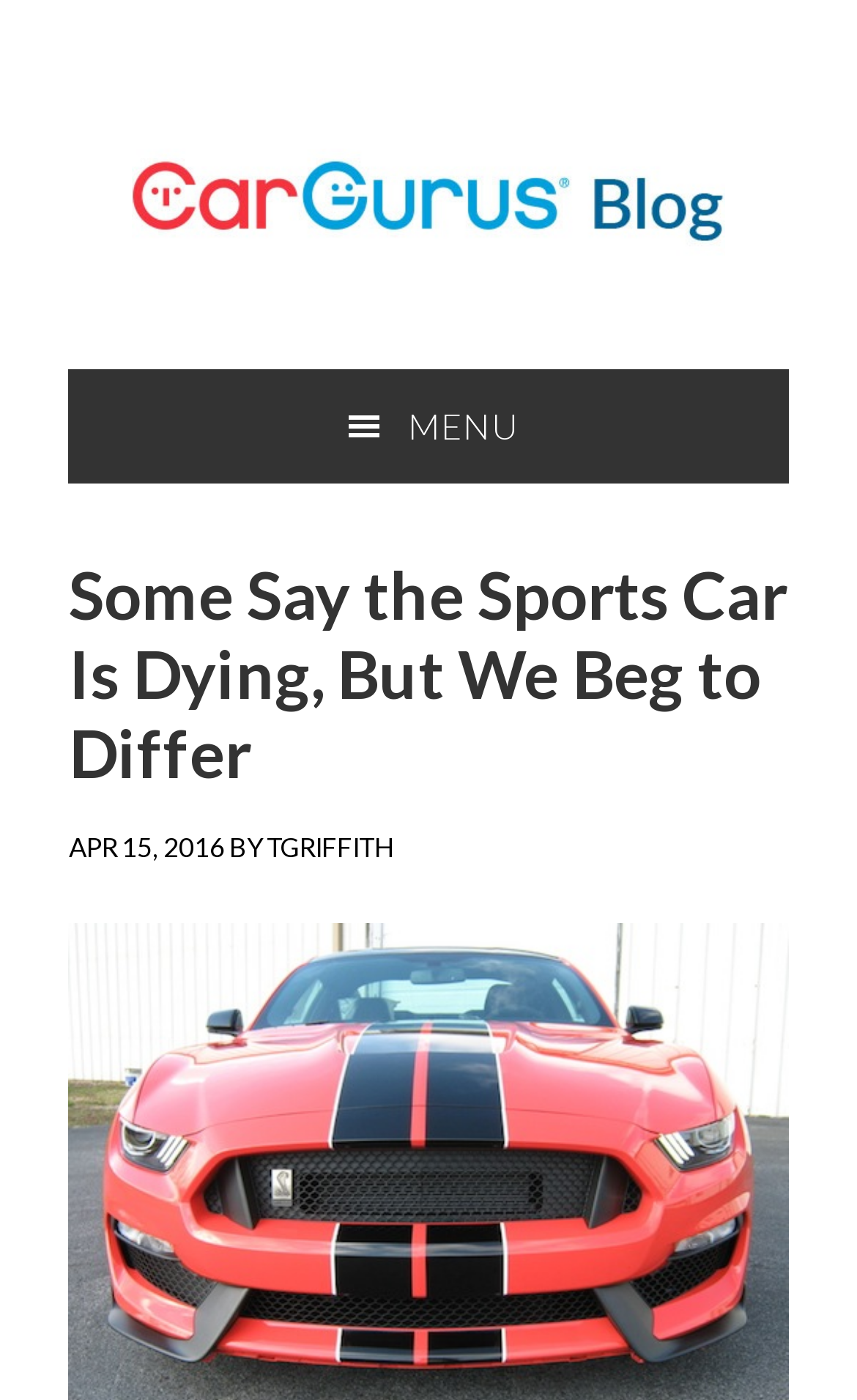Extract the bounding box coordinates for the HTML element that matches this description: "Menu". The coordinates should be four float numbers between 0 and 1, i.e., [left, top, right, bottom].

[0.08, 0.264, 0.92, 0.345]